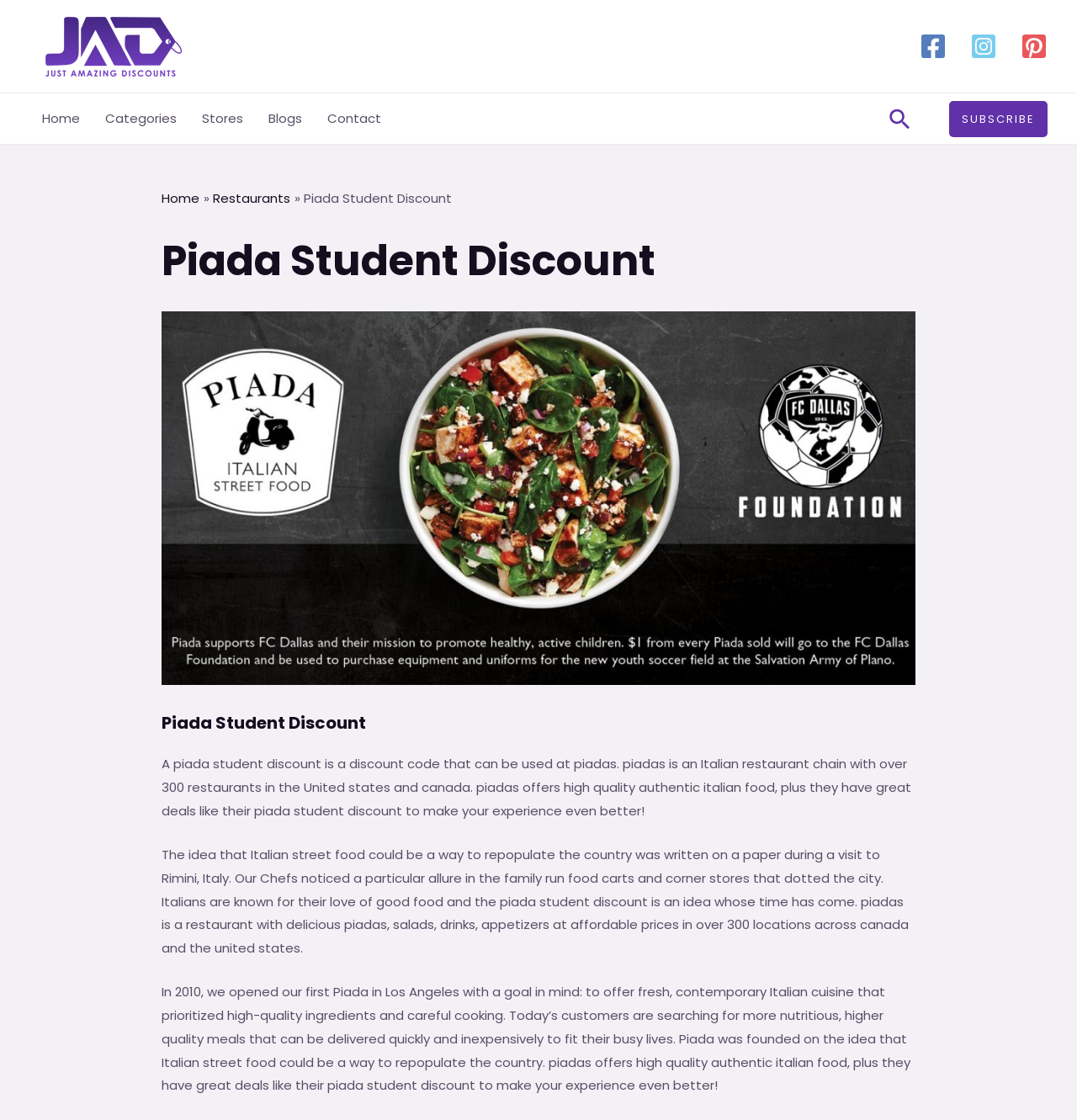Explain the features and main sections of the webpage comprehensively.

The webpage is about Piada Student Discount, with a prominent link "JUST AMAZING DISCOUNTS" at the top left corner, accompanied by an image with the same text. Below this, there are three social media links, Facebook, Instagram, and Pinterest, each with an icon, aligned horizontally at the top right corner.

A navigation menu is located at the top left, with links to "Home", "Categories", "Stores", "Blogs", and "Contact". A search icon link is positioned at the top right, next to the social media links.

The main content area is divided into two sections. The top section has a header with breadcrumbs, showing the navigation path "Home" > "Restaurants" > "Piada Student Discount". Below the breadcrumbs, there is a heading "Piada Student Discount" and an image related to Piada.

The bottom section has three paragraphs of text, describing what Piada student discount is, its history, and the concept behind Piada restaurants. The text explains that Piada is an Italian restaurant chain with over 300 locations in the US and Canada, offering high-quality authentic Italian food and great deals like the Piada student discount.

At the bottom right corner, there is a link to "SUBSCRIBE" and a navigation menu with links to "Home", "Categories", "Stores", "Blogs", and "Contact" is repeated.